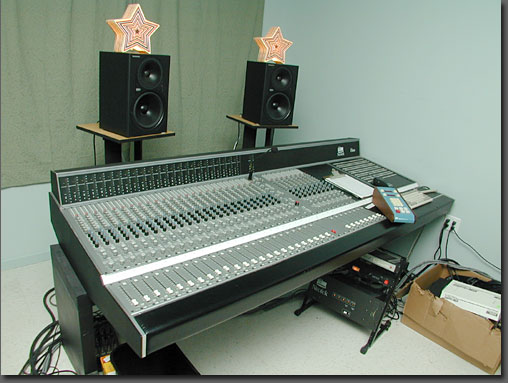What is on top of the studio monitors?
Please provide a detailed answer to the question.

The studio monitors have an eye-catching star-shaped light on top of each, adding a creative touch to the setup.